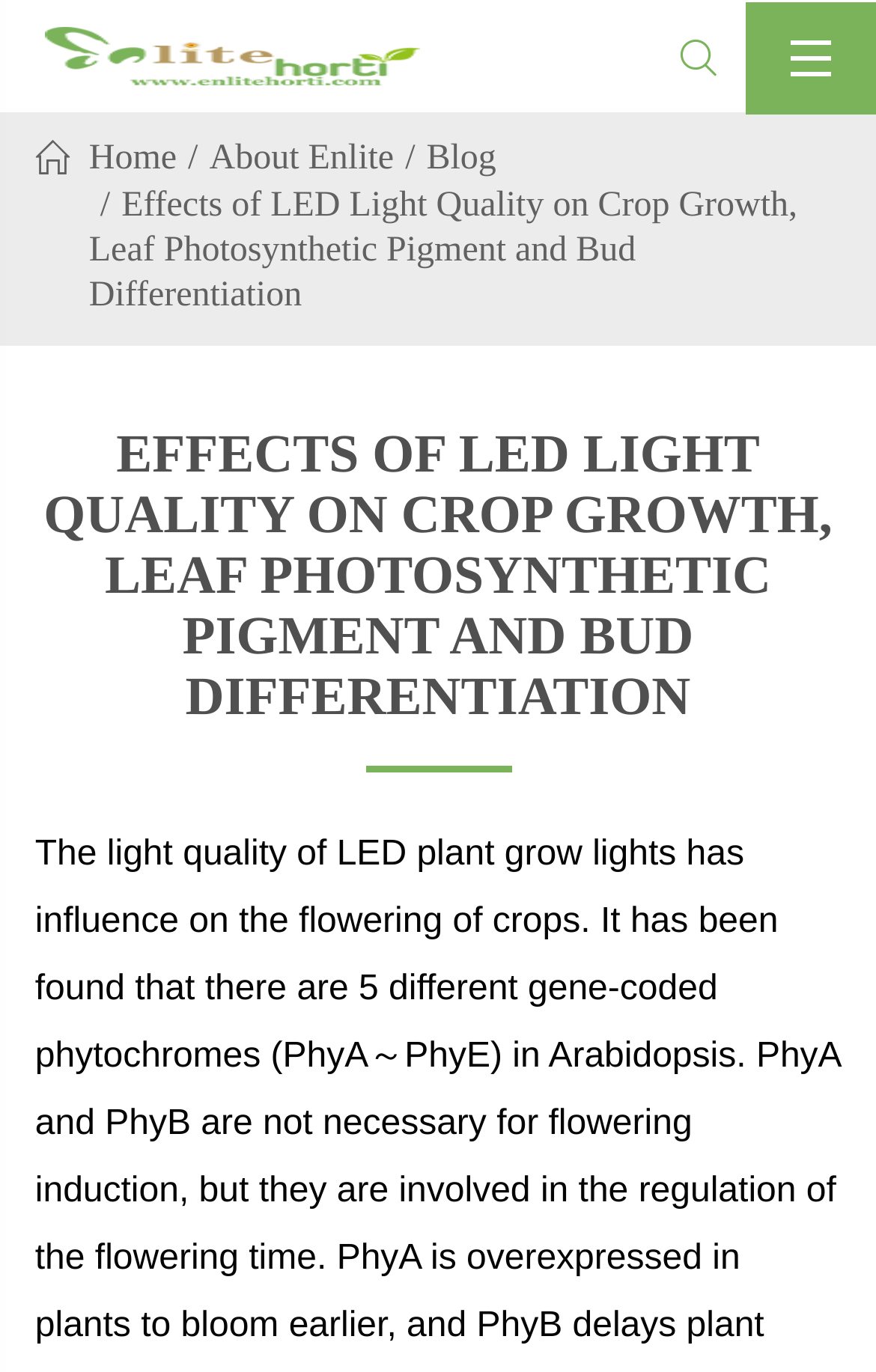Identify the first-level heading on the webpage and generate its text content.

EFFECTS OF LED LIGHT QUALITY ON CROP GROWTH, LEAF PHOTOSYNTHETIC PIGMENT AND BUD DIFFERENTIATION